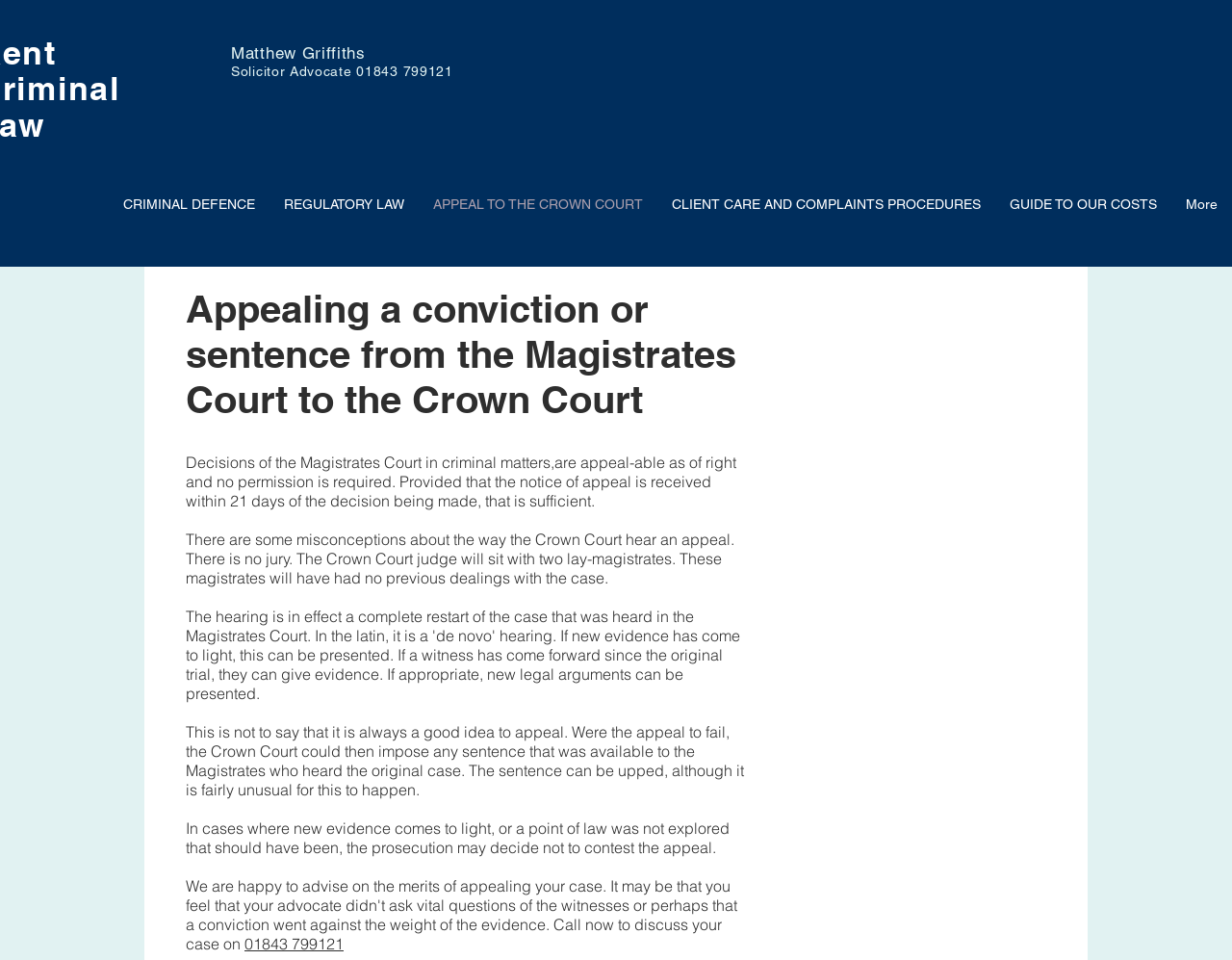How many navigation links are available under 'Site'?
Make sure to answer the question with a detailed and comprehensive explanation.

Under the navigation element 'Site', there are 6 links available, namely 'CRIMINAL DEFENCE', 'REGULATORY LAW', 'APPEAL TO THE CROWN COURT', 'CLIENT CARE AND COMPLAINTS PROCEDURES', 'GUIDE TO OUR COSTS', and 'More'.